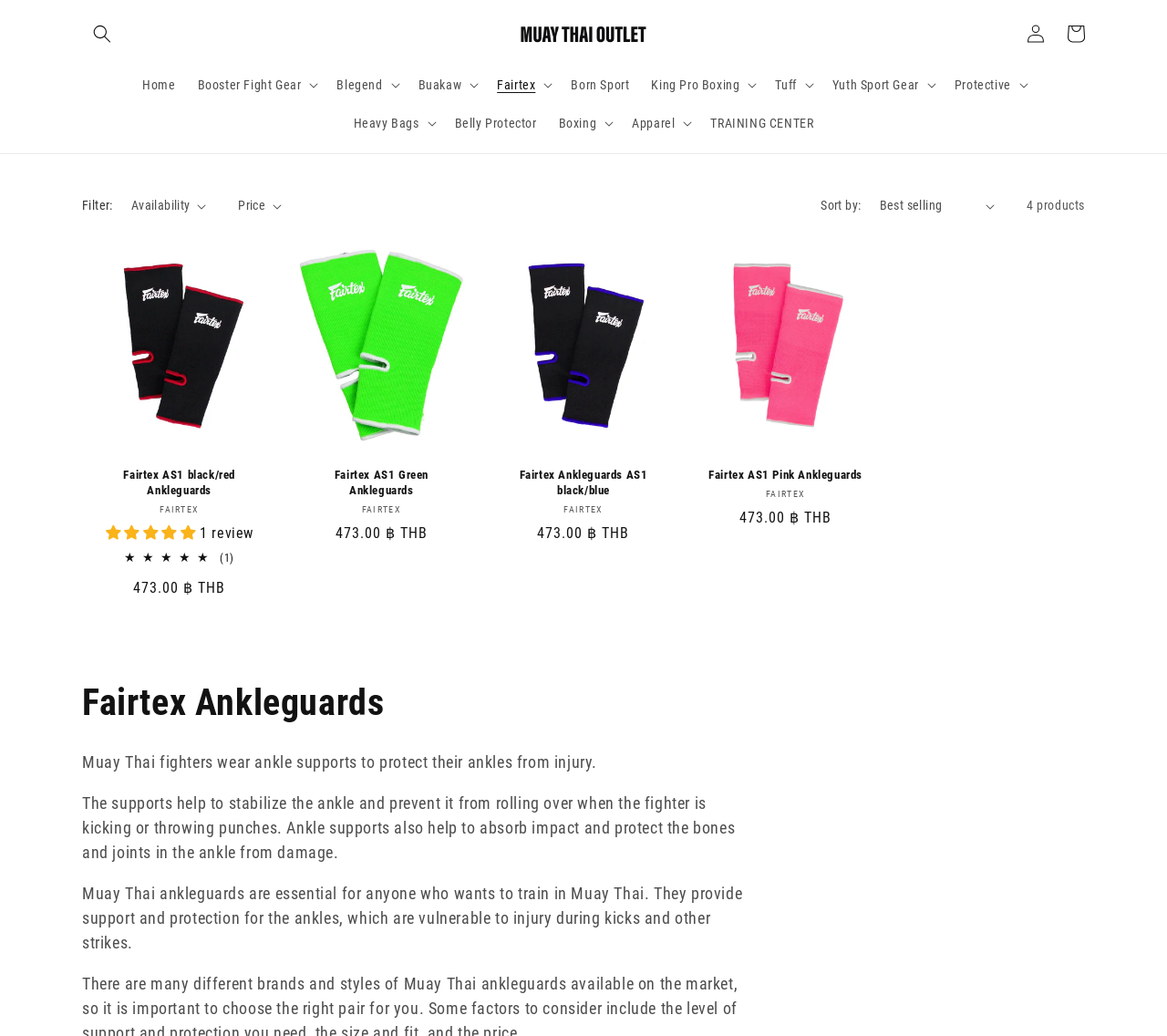Please provide a brief answer to the question using only one word or phrase: 
What is the purpose of Muay Thai ankleguards?

Protect ankles from injury